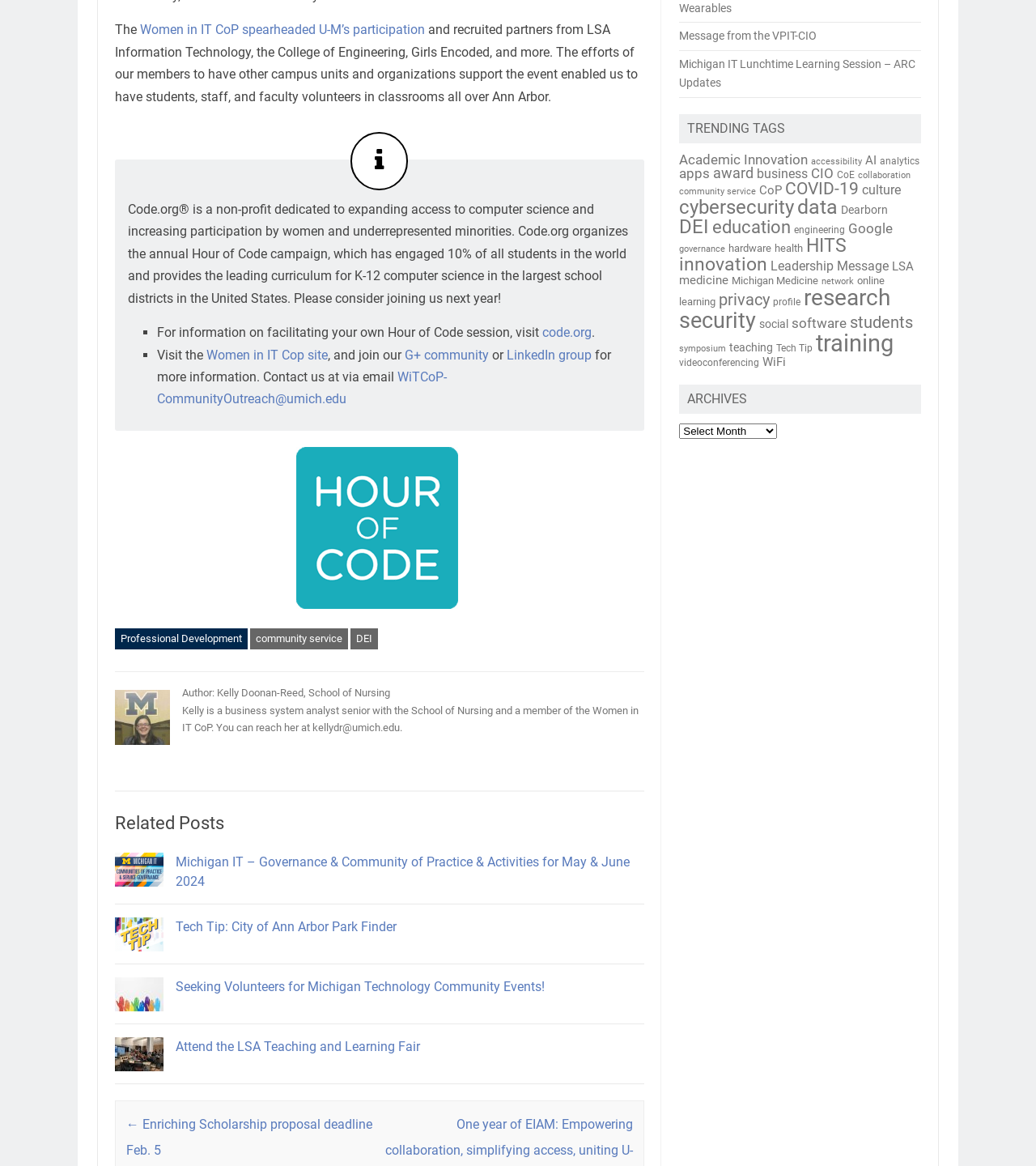Identify the bounding box coordinates of the specific part of the webpage to click to complete this instruction: "Read the post about Enriching Scholarship proposal deadline Feb. 5".

[0.122, 0.958, 0.359, 0.993]